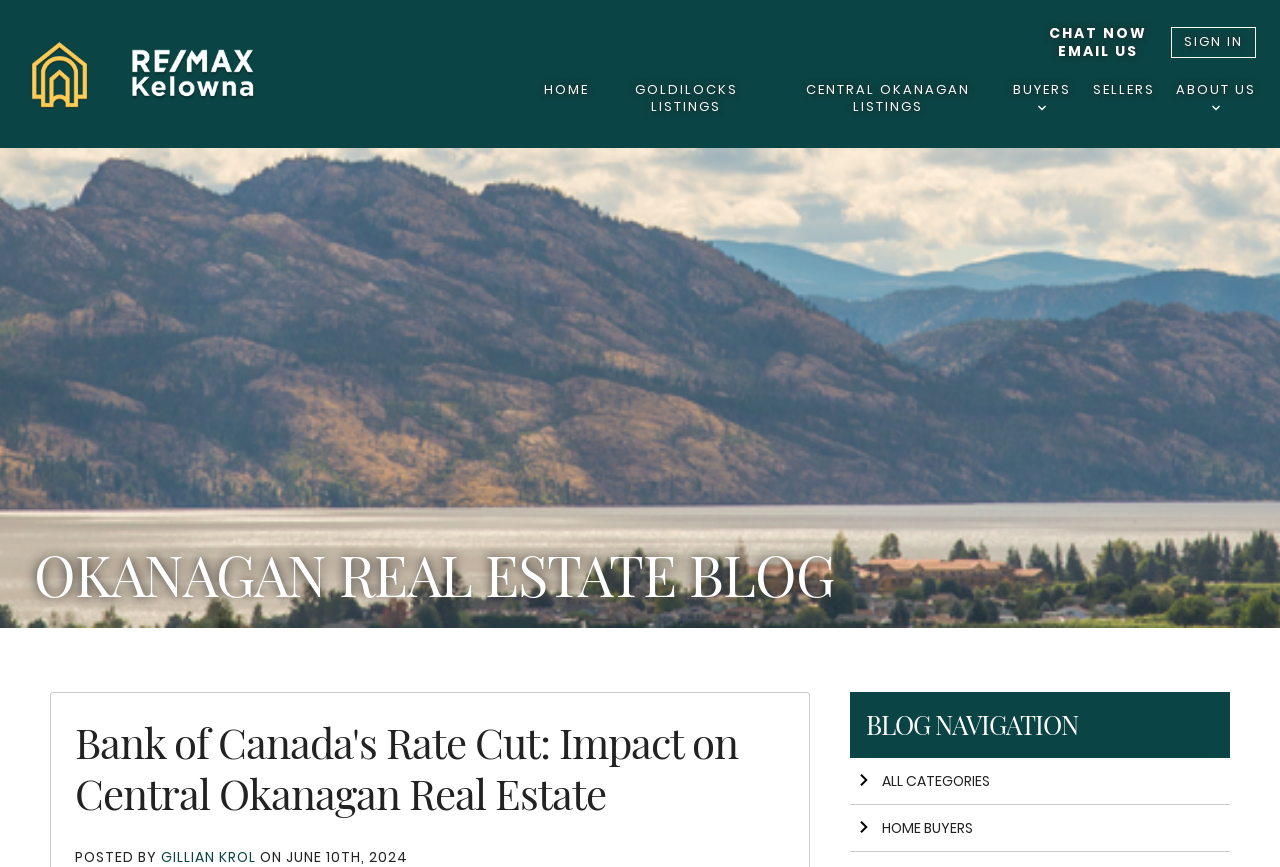What is the name of the real estate expert?
Answer the question with detailed information derived from the image.

The answer can be found in the webpage content, specifically in the section where it says 'POSTED BY' followed by the name 'Gillian Krol', which indicates that Gillian Krol is the author of the blog post and likely the real estate expert.